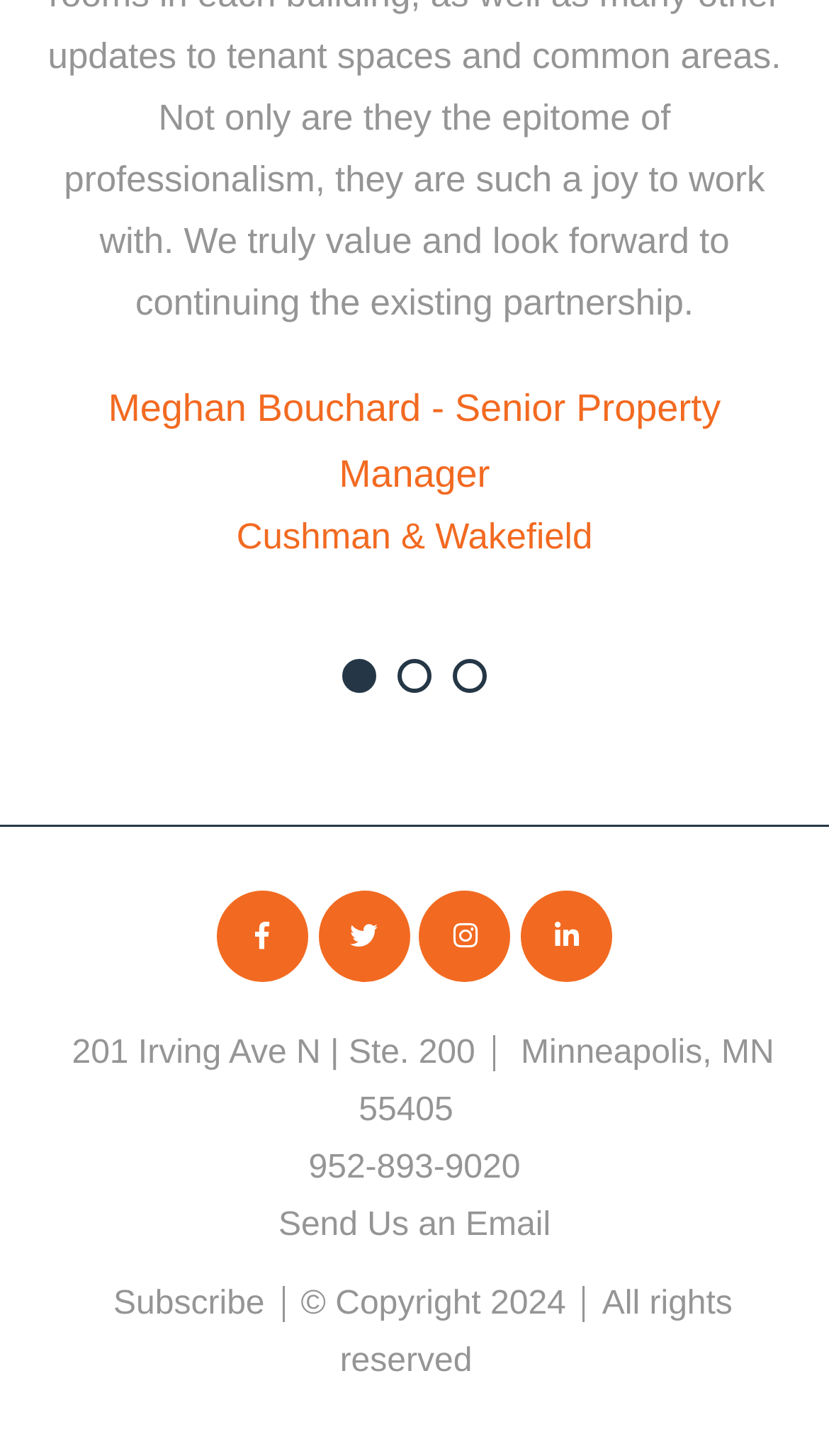Can you find the bounding box coordinates for the element to click on to achieve the instruction: "Click on the subscribe link"?

[0.116, 0.884, 0.342, 0.908]